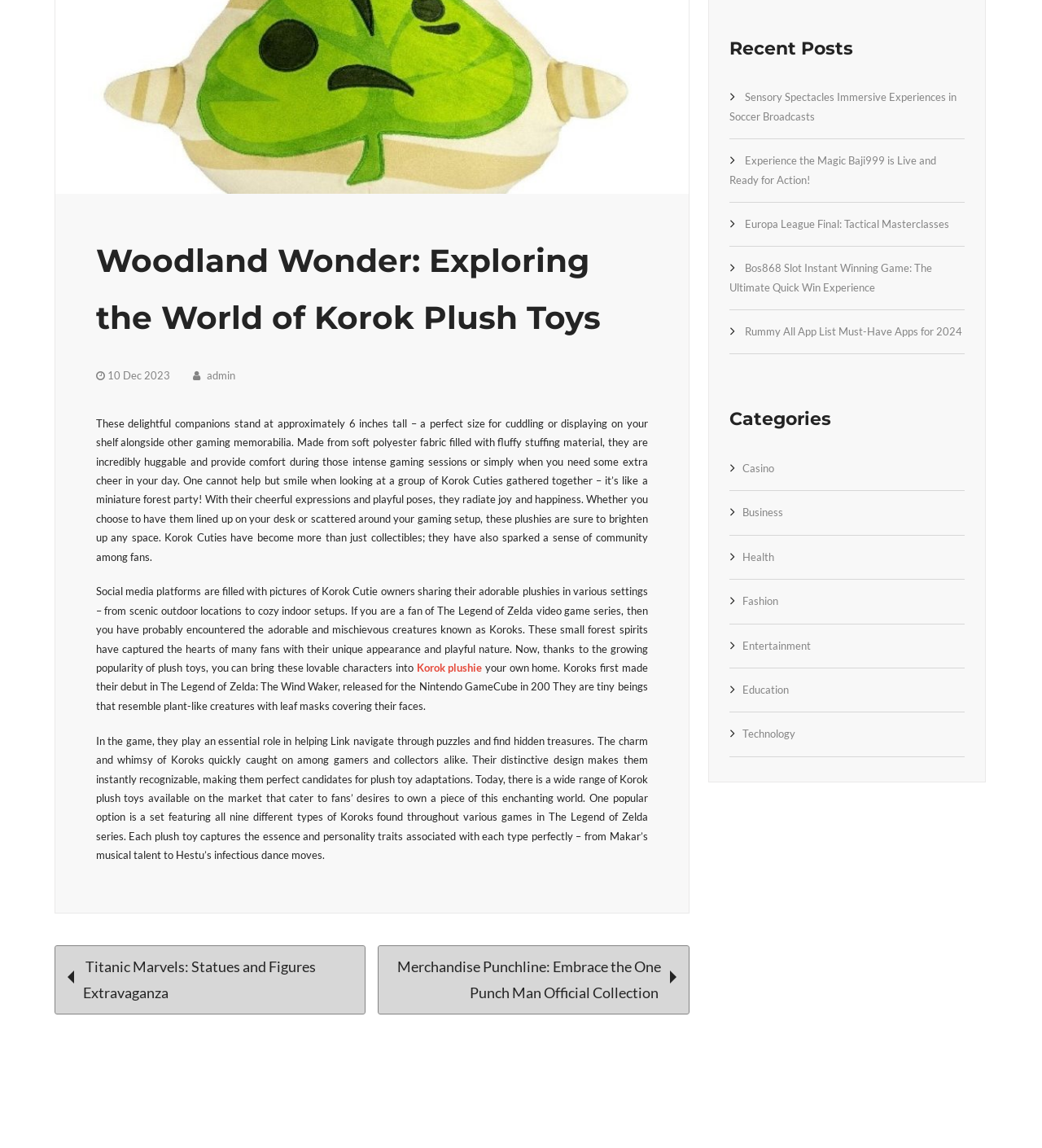Predict the bounding box for the UI component with the following description: "10 Dec 2023".

[0.092, 0.322, 0.163, 0.333]